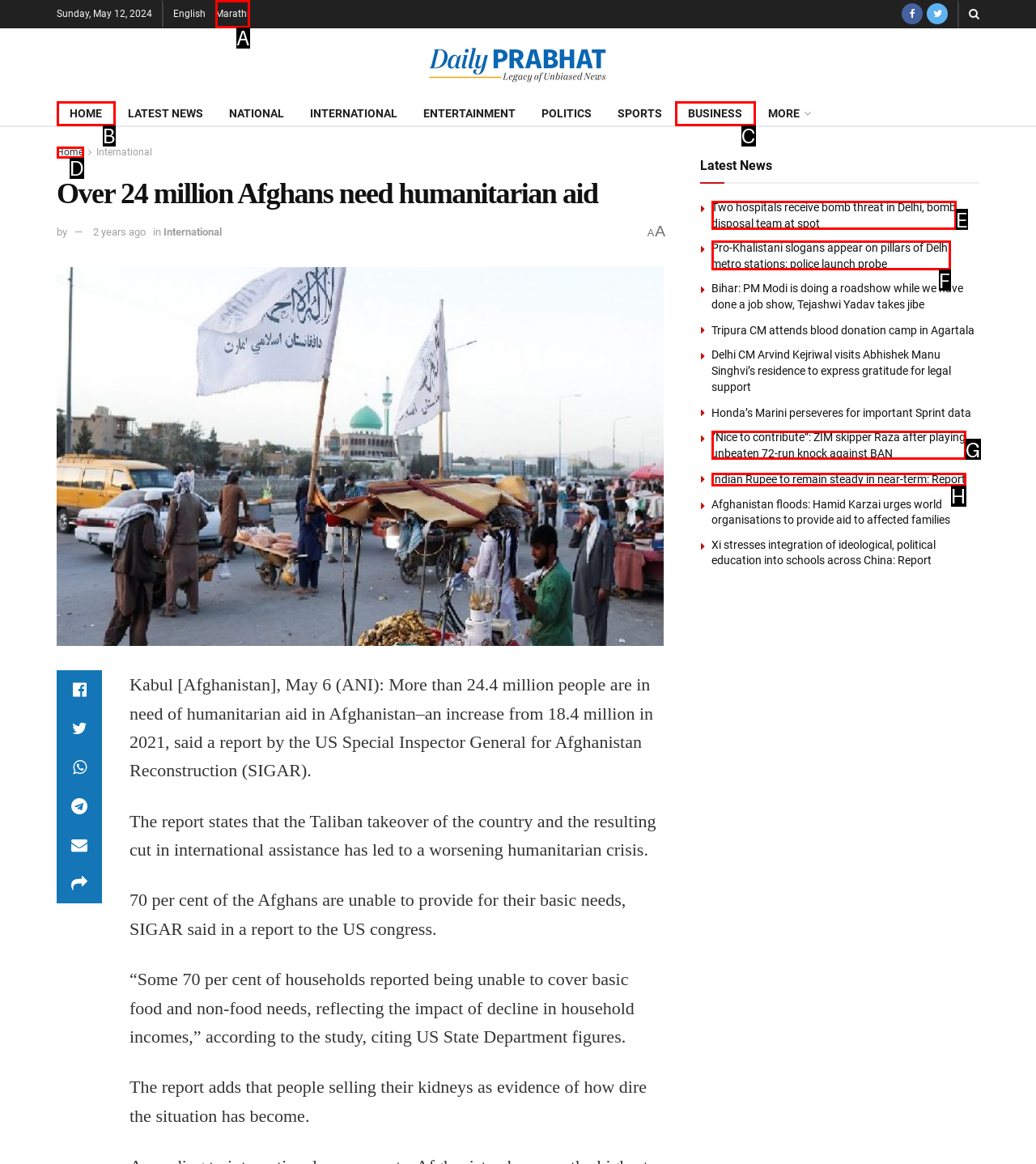To achieve the task: Open MENU, indicate the letter of the correct choice from the provided options.

None